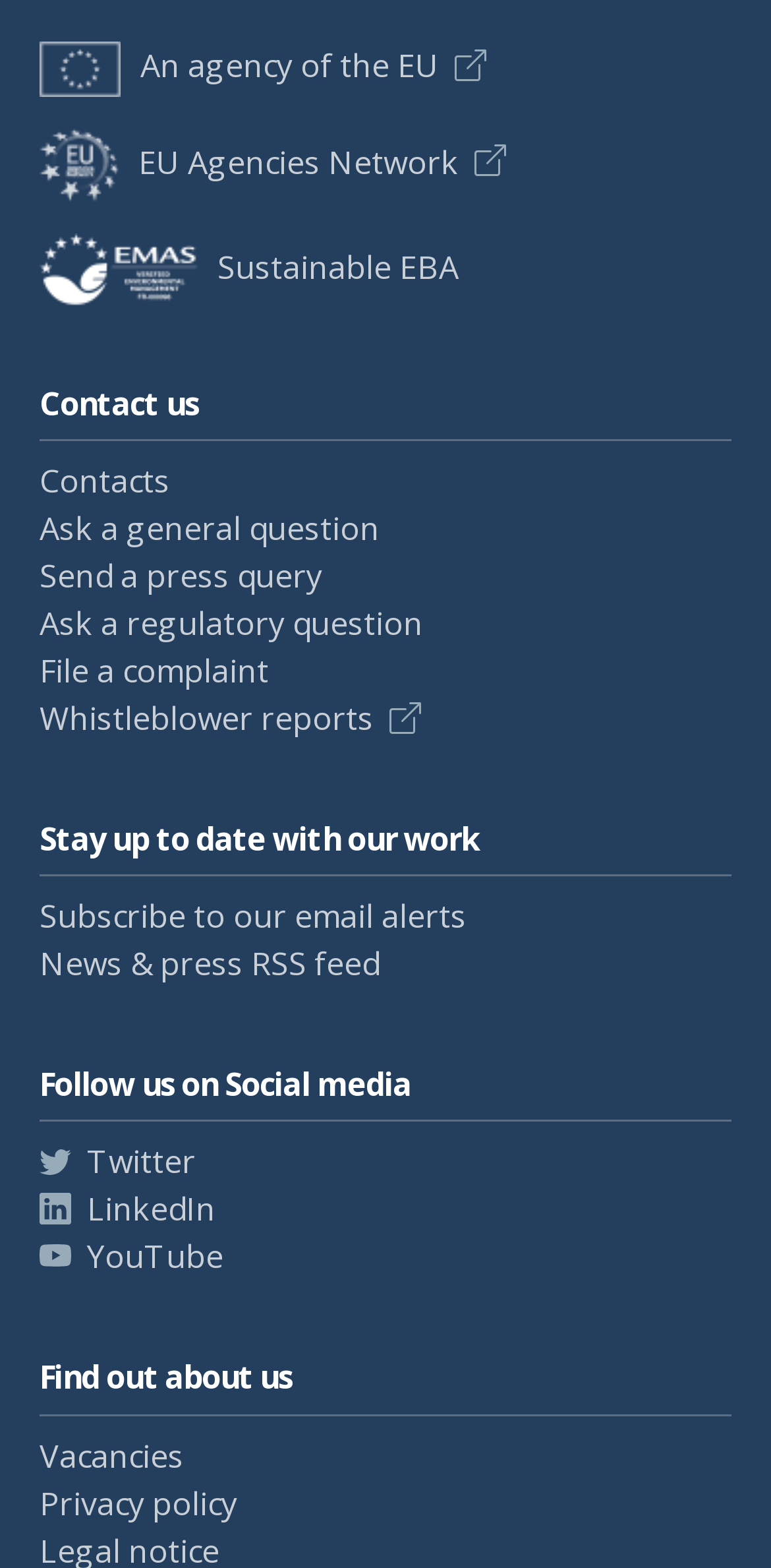How many social media platforms are listed?
Provide a concise answer using a single word or phrase based on the image.

3